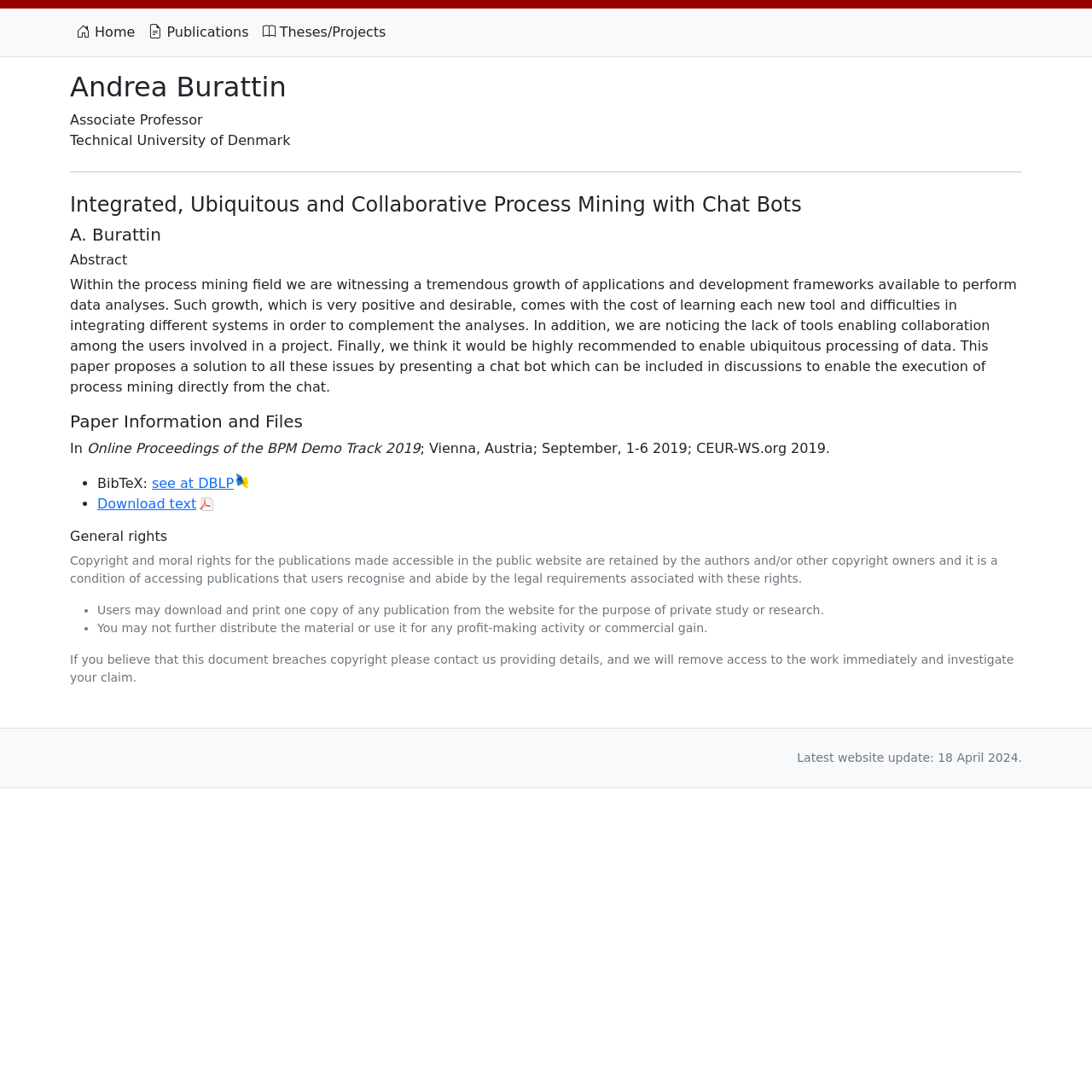What is the topic of the paper?
Answer the question with as much detail as possible.

The topic of the paper can be found in the heading of the webpage, where it is stated as 'Integrated, Ubiquitous and Collaborative Process Mining with Chat Bots'.